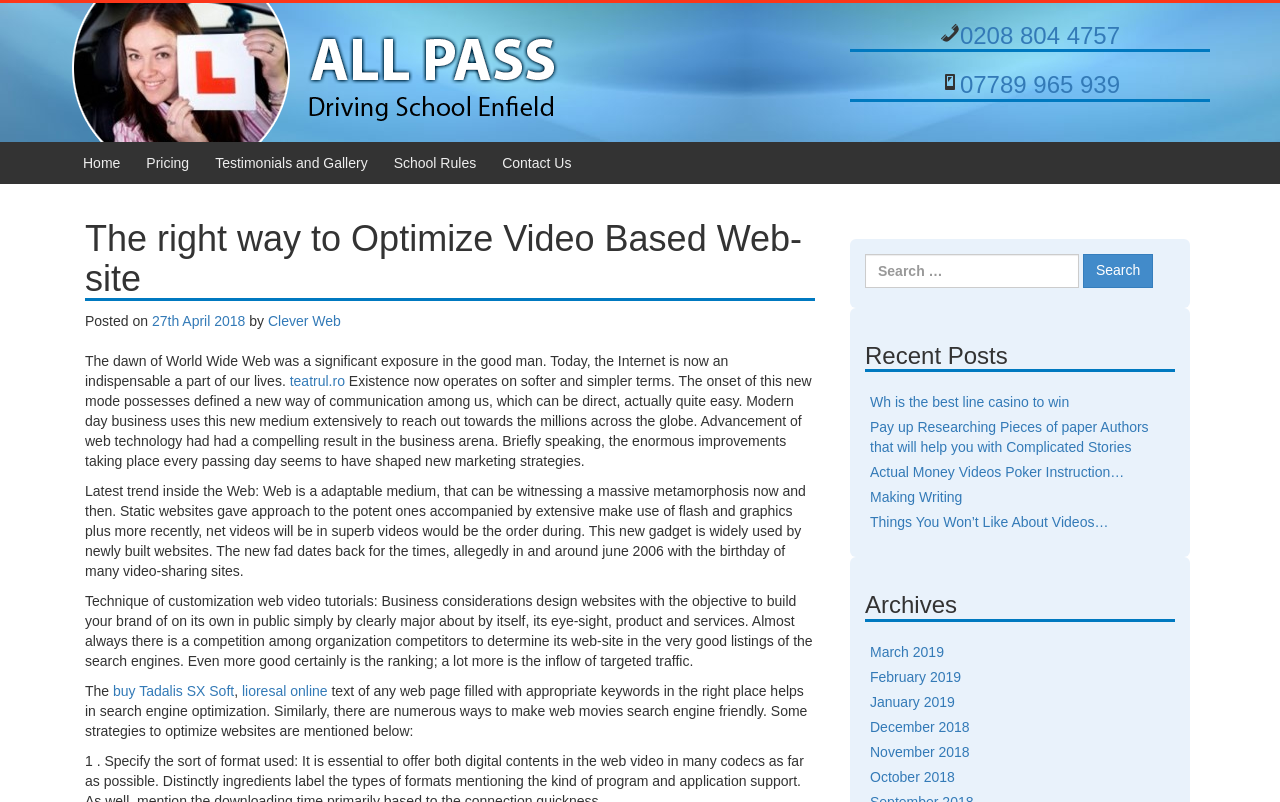Refer to the screenshot and answer the following question in detail:
What is the topic of the article on the webpage?

The topic of the article on the webpage can be inferred from the content of the webpage, which discusses the importance of optimizing video-based websites and provides techniques for doing so.